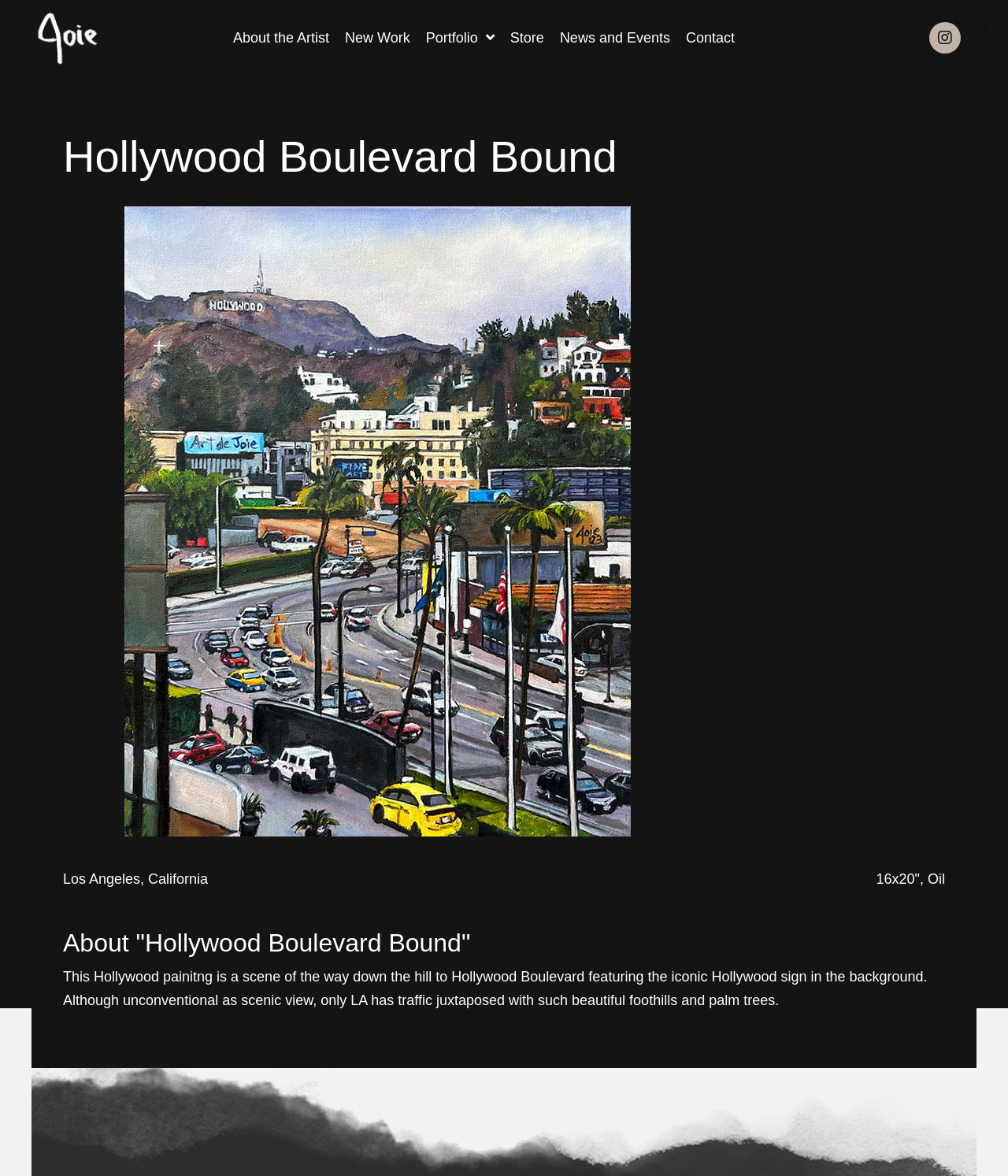Use the details in the image to answer the question thoroughly: 
What is the iconic landmark in the background of the oil painting?

The iconic landmark in the background of the oil painting can be inferred from the description of the painting, where it says 'featuring the iconic Hollywood sign in the background'.